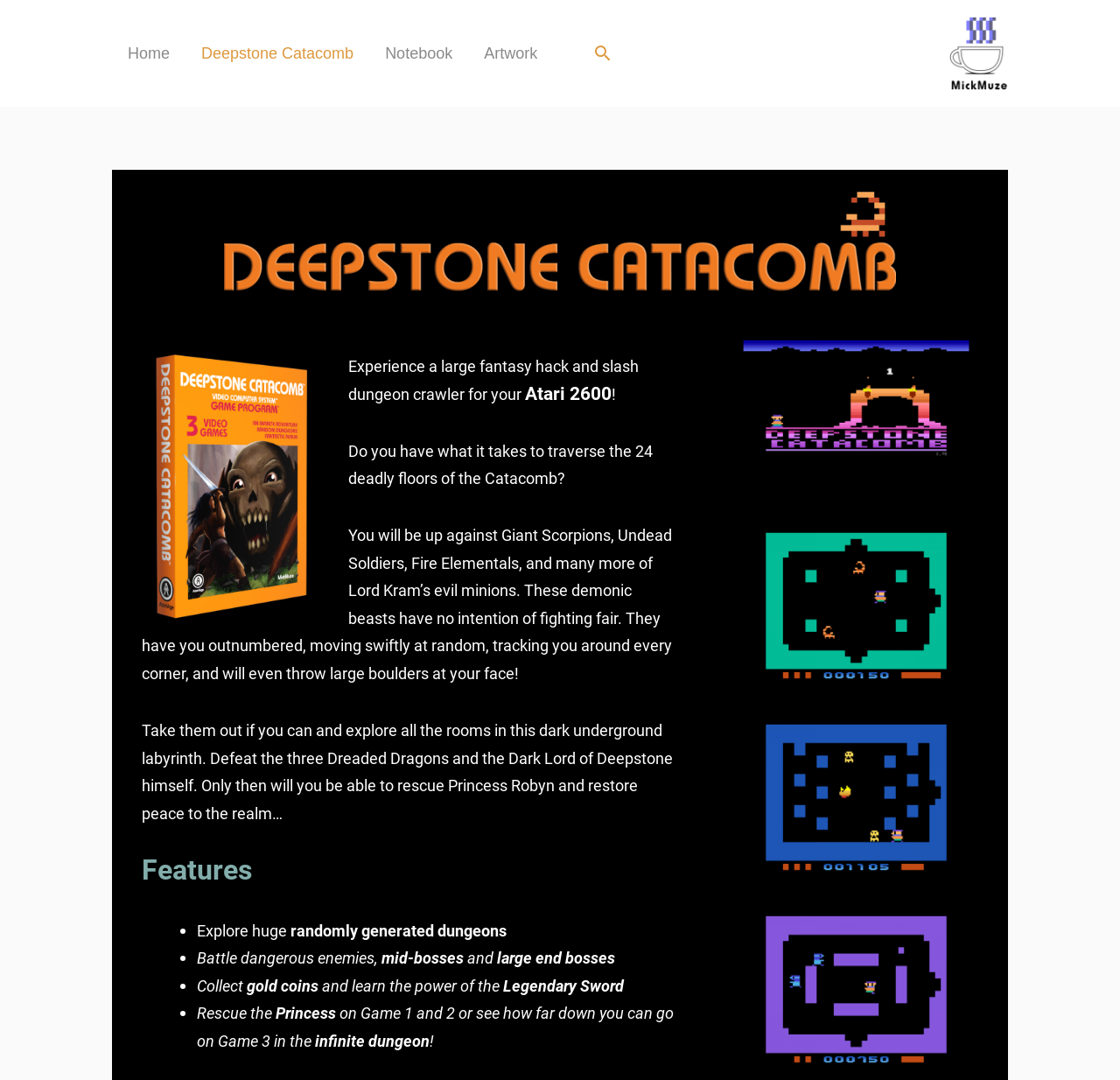Offer an extensive depiction of the webpage and its key elements.

The webpage is about a fantasy hack and slash dungeon crawler game called Deepstone Catacomb for the Atari 2600. At the top right corner, there is a MickMuze logo, and below it, a site navigation menu with links to Home, Deepstone Catacomb, Notebook, Artwork, and a search icon.

In the main content area, there is a large image of the Deepstone Catacomb logo, accompanied by a box art image of the game. Below these images, there is a brief introduction to the game, describing it as a large fantasy hack and slash dungeon crawler for the Atari 2600.

The introduction is followed by a longer paragraph that sets the scene for the game, describing the challenges players will face, including battling giant scorpions, undead soldiers, fire elementals, and other evil minions. The paragraph also mentions the ultimate goal of rescuing Princess Robyn and restoring peace to the realm.

Below this, there is a section titled "Features" that lists several key aspects of the game, including exploring huge randomly generated dungeons, battling dangerous enemies, collecting gold coins, and learning the power of the Legendary Sword.

The webpage also features several images of the game, including the title screen, red scorpions, and Drakals and Fire Elemental. These images are arranged in a column to the right of the main content area.